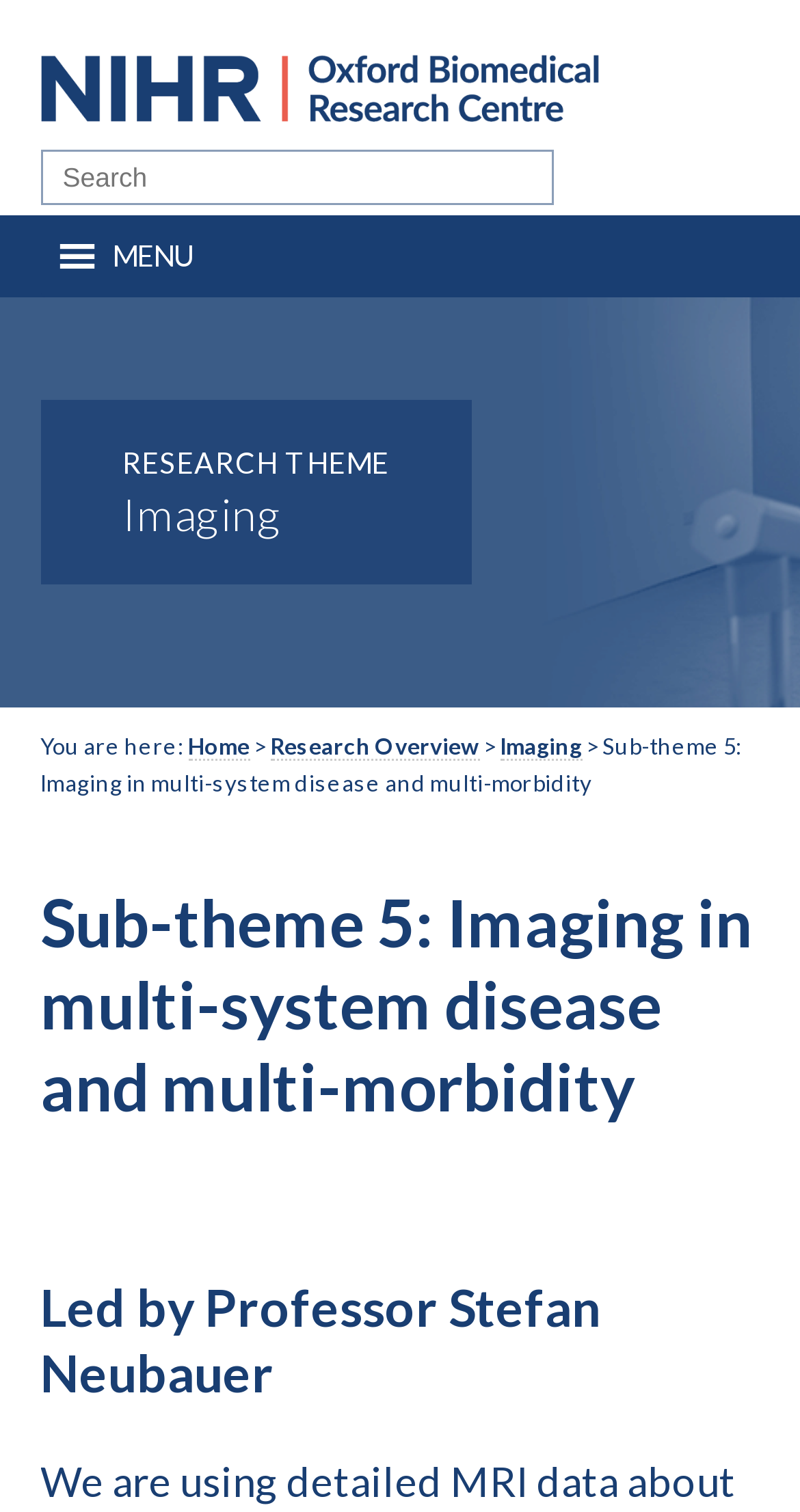Extract the bounding box coordinates for the UI element described by the text: "Imaging". The coordinates should be in the form of [left, top, right, bottom] with values between 0 and 1.

[0.624, 0.484, 0.727, 0.503]